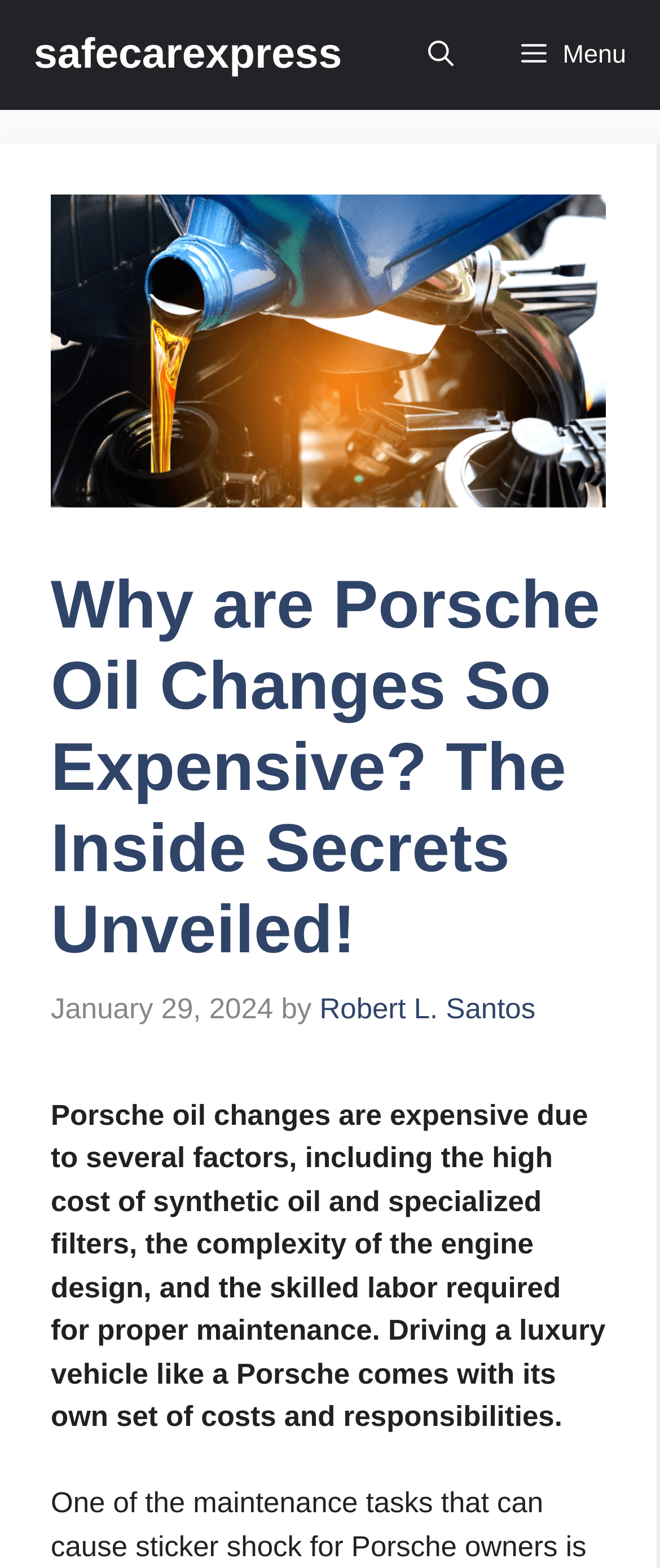What is the main reason for Porsche oil changes being expensive?
Please respond to the question with as much detail as possible.

I found the main reason by reading the static text in the header section, which states that Porsche oil changes are expensive due to several factors, including the high cost of synthetic oil and specialized filters, the complexity of the engine design, and the skilled labor required for proper maintenance.